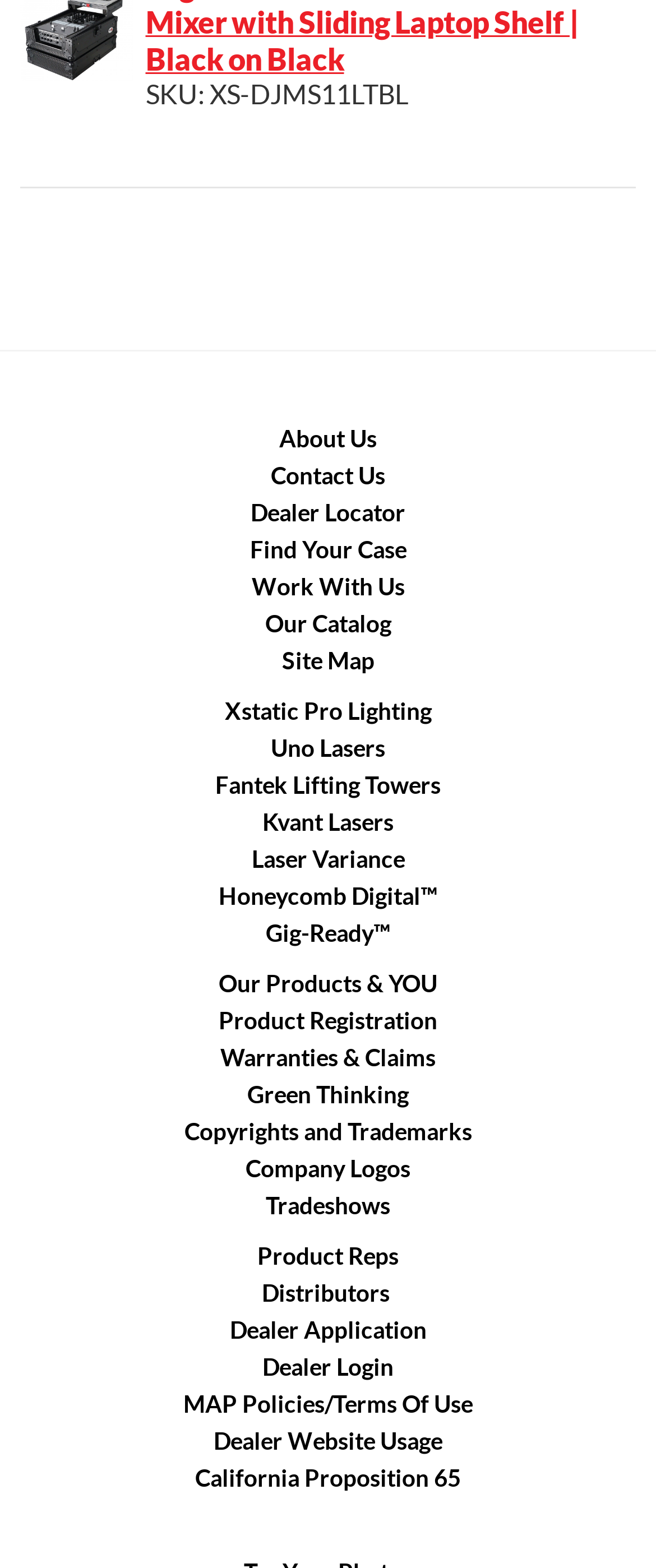Determine the bounding box for the described HTML element: "Work With Us". Ensure the coordinates are four float numbers between 0 and 1 in the format [left, top, right, bottom].

[0.383, 0.365, 0.617, 0.383]